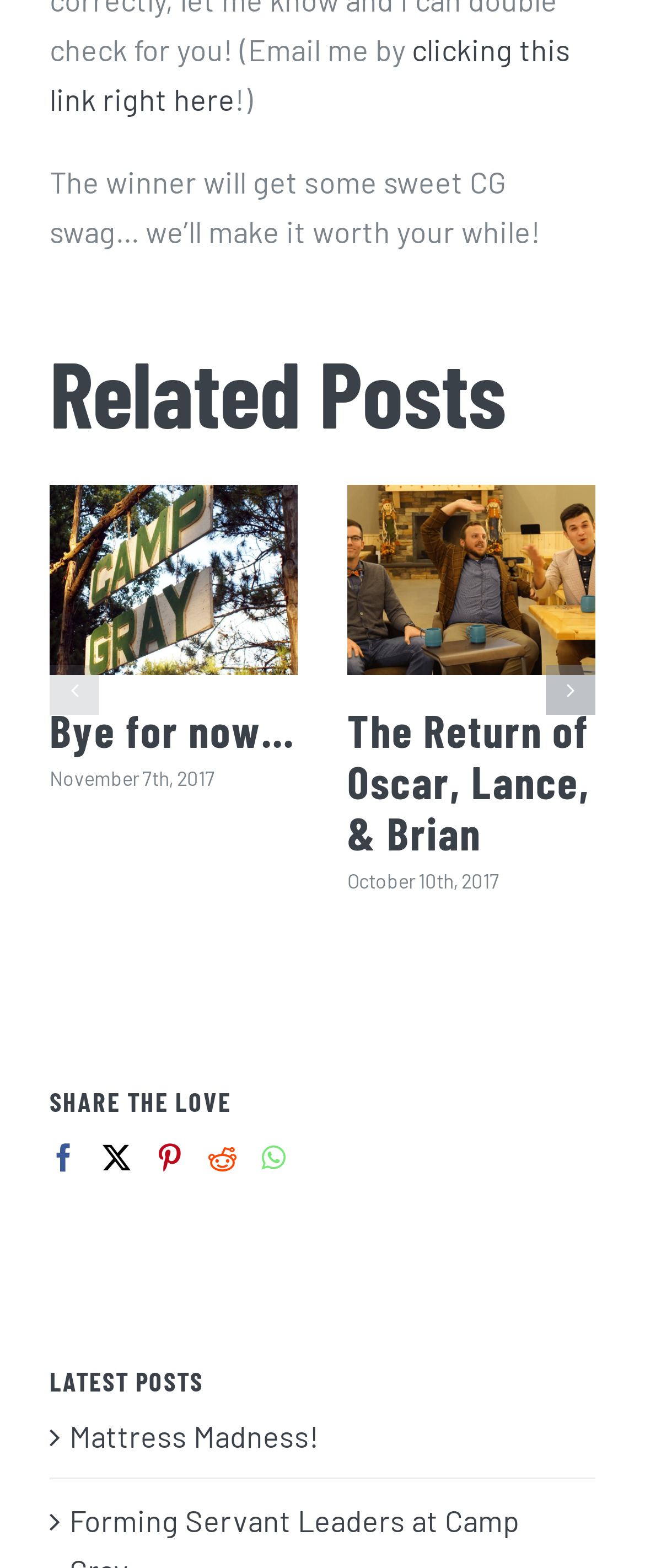Please identify the coordinates of the bounding box that should be clicked to fulfill this instruction: "Explore Data & Reports".

None